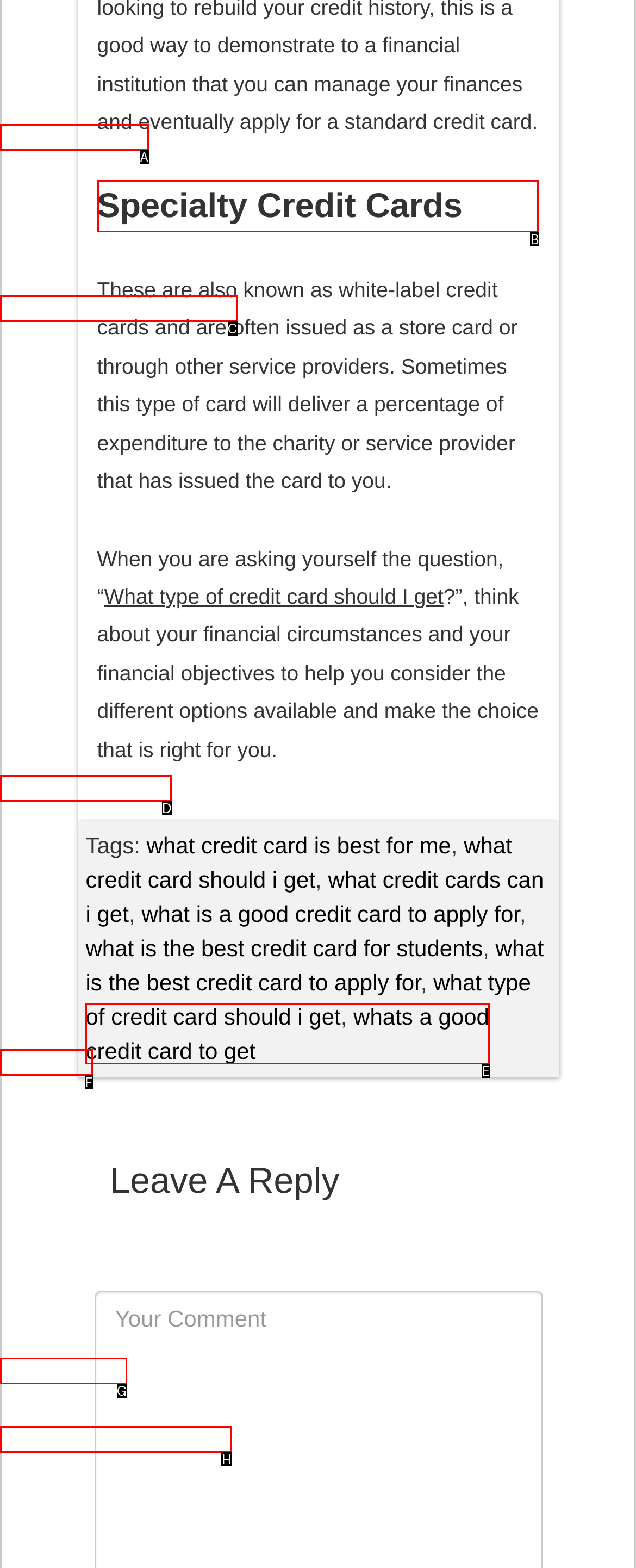Choose the HTML element you need to click to achieve the following task: Read about 'Specialty Credit Cards'
Respond with the letter of the selected option from the given choices directly.

B